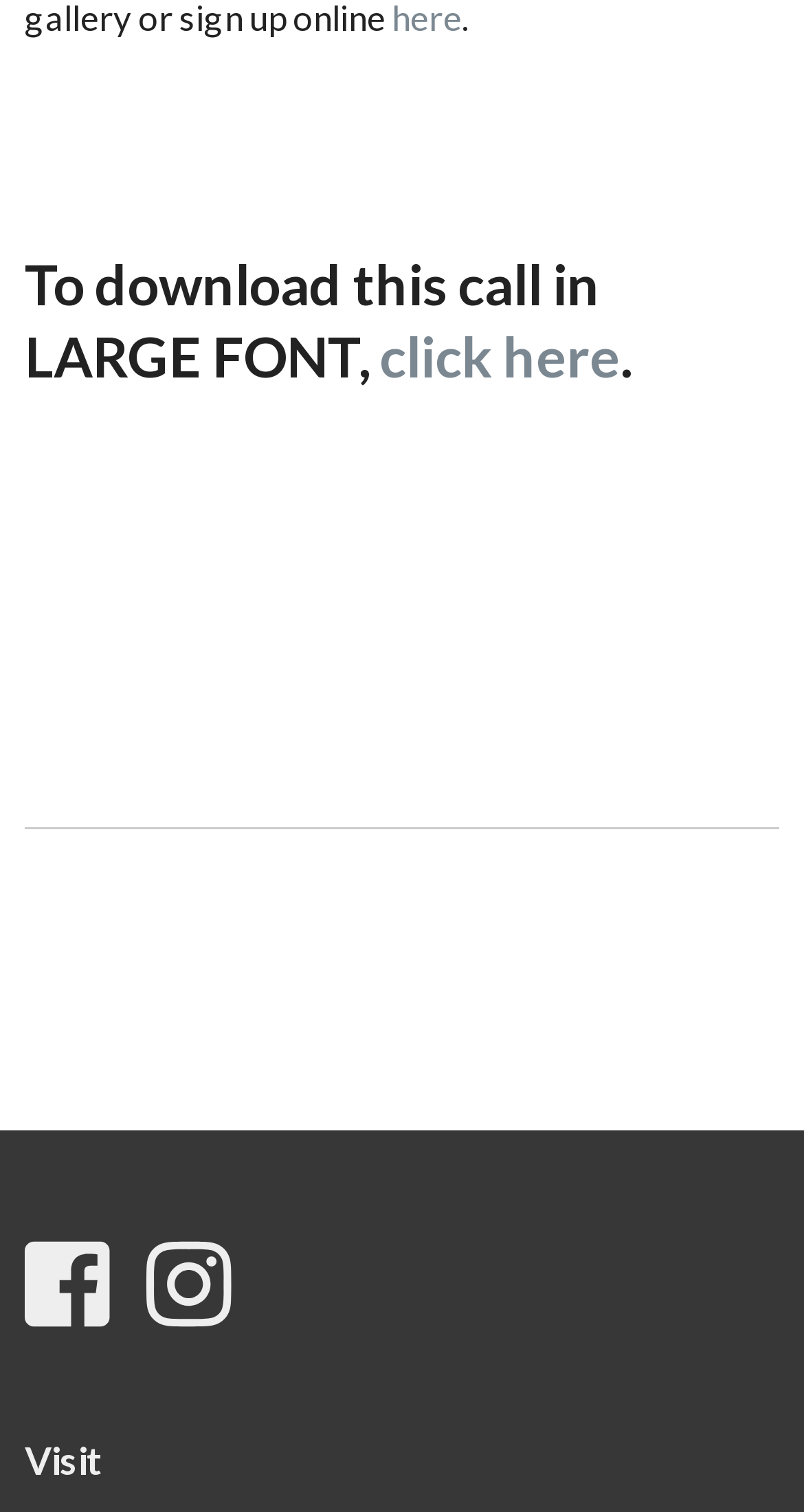What is the orientation of the separator?
Provide a detailed answer to the question, using the image to inform your response.

The separator element has an orientation of horizontal, which means it is a horizontal line that separates different sections of the webpage.